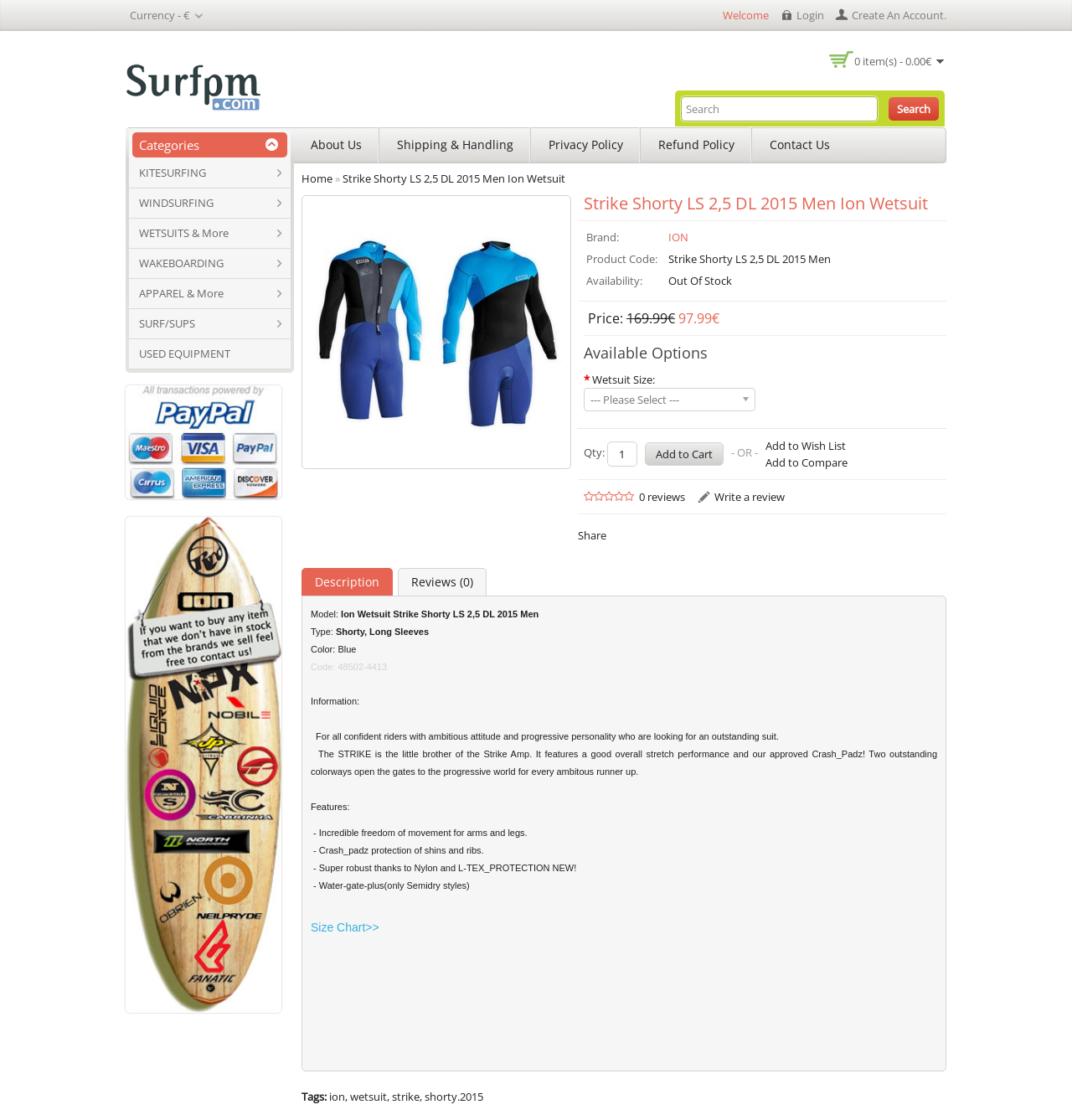Can you show the bounding box coordinates of the region to click on to complete the task described in the instruction: "Login to your account"?

[0.727, 0.007, 0.769, 0.02]